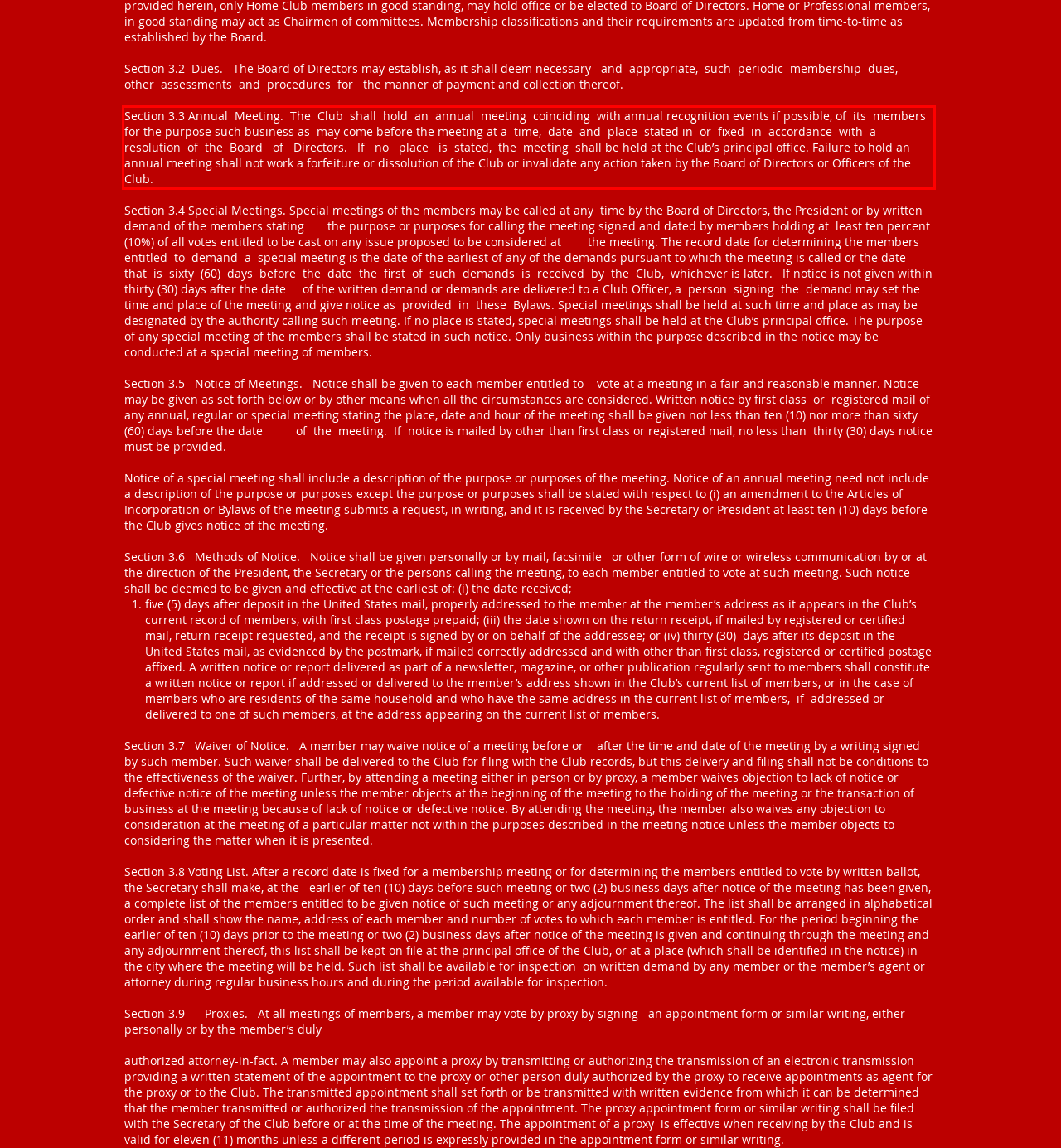Using the provided webpage screenshot, recognize the text content in the area marked by the red bounding box.

Section 3.3 Annual Meeting. The Club shall hold an annual meeting coinciding with annual recognition events if possible, of its members for the purpose such business as may come before the meeting at a time, date and place stated in or fixed in accordance with a resolution of the Board of Directors. If no place is stated, the meeting shall be held at the Club’s principal office. Failure to hold an annual meeting shall not work a forfeiture or dissolution of the Club or invalidate any action taken by the Board of Directors or Officers of the Club.